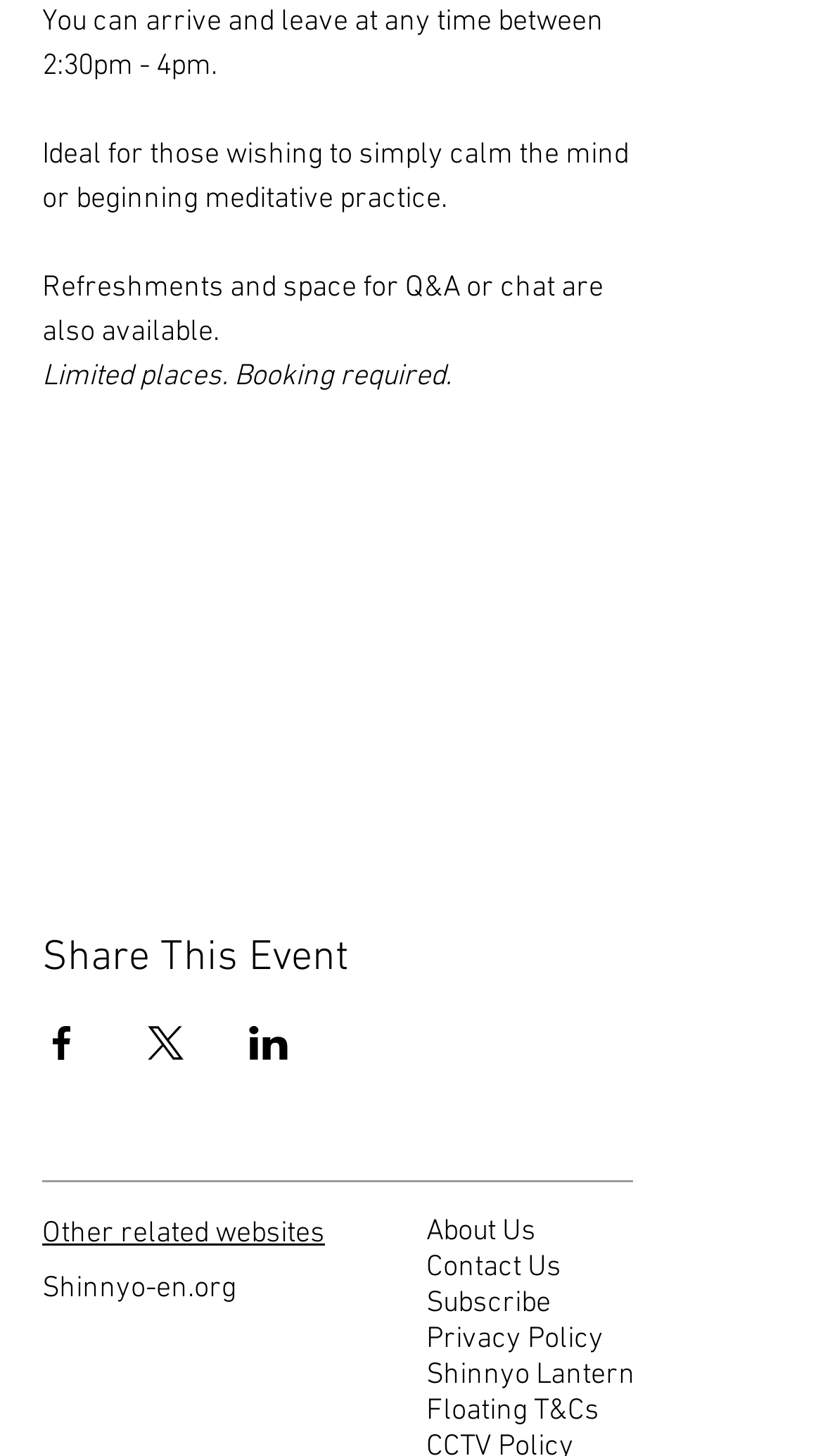What is the purpose of the event?
Based on the visual information, provide a detailed and comprehensive answer.

The webpage describes the event as 'Ideal for those wishing to simply calm the mind or beginning meditative practice.' which suggests that the event is for meditative practice.